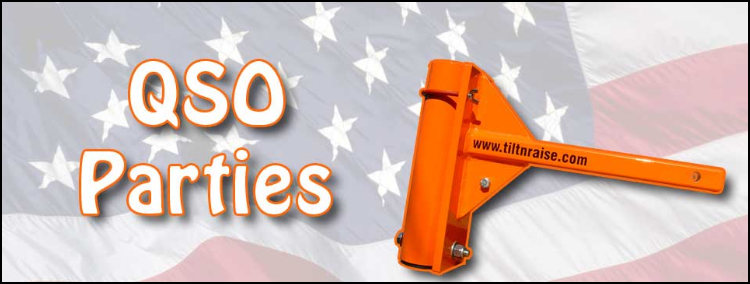What is the theme of the gatherings mentioned?
Please provide a single word or phrase as your answer based on the image.

Amateur radio